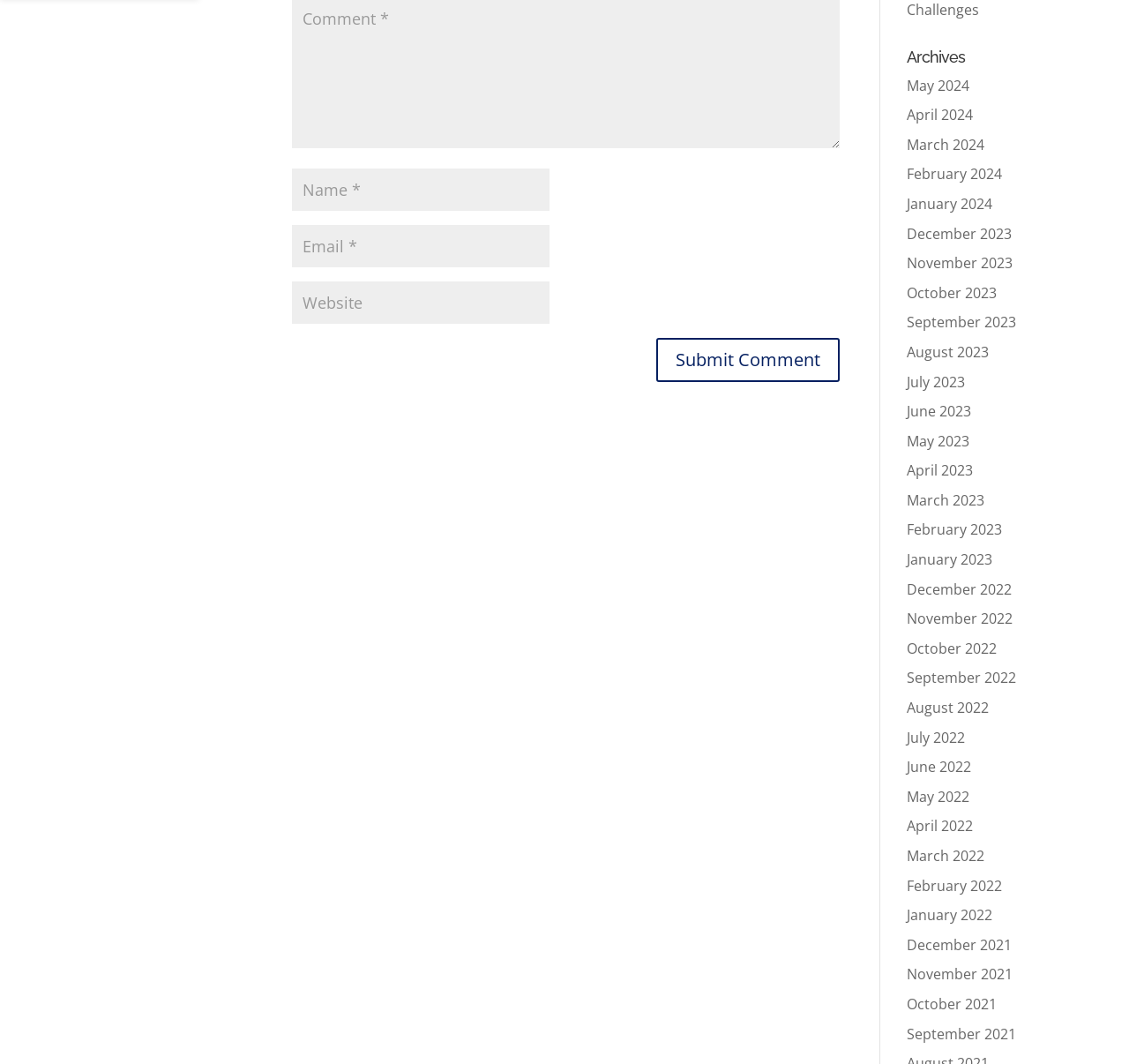Identify the bounding box coordinates for the region of the element that should be clicked to carry out the instruction: "View archives for May 2024". The bounding box coordinates should be four float numbers between 0 and 1, i.e., [left, top, right, bottom].

[0.803, 0.071, 0.859, 0.089]